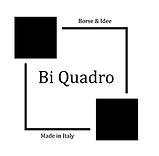Answer succinctly with a single word or phrase:
What is the shape formed by the minimalist line in the logo?

Square